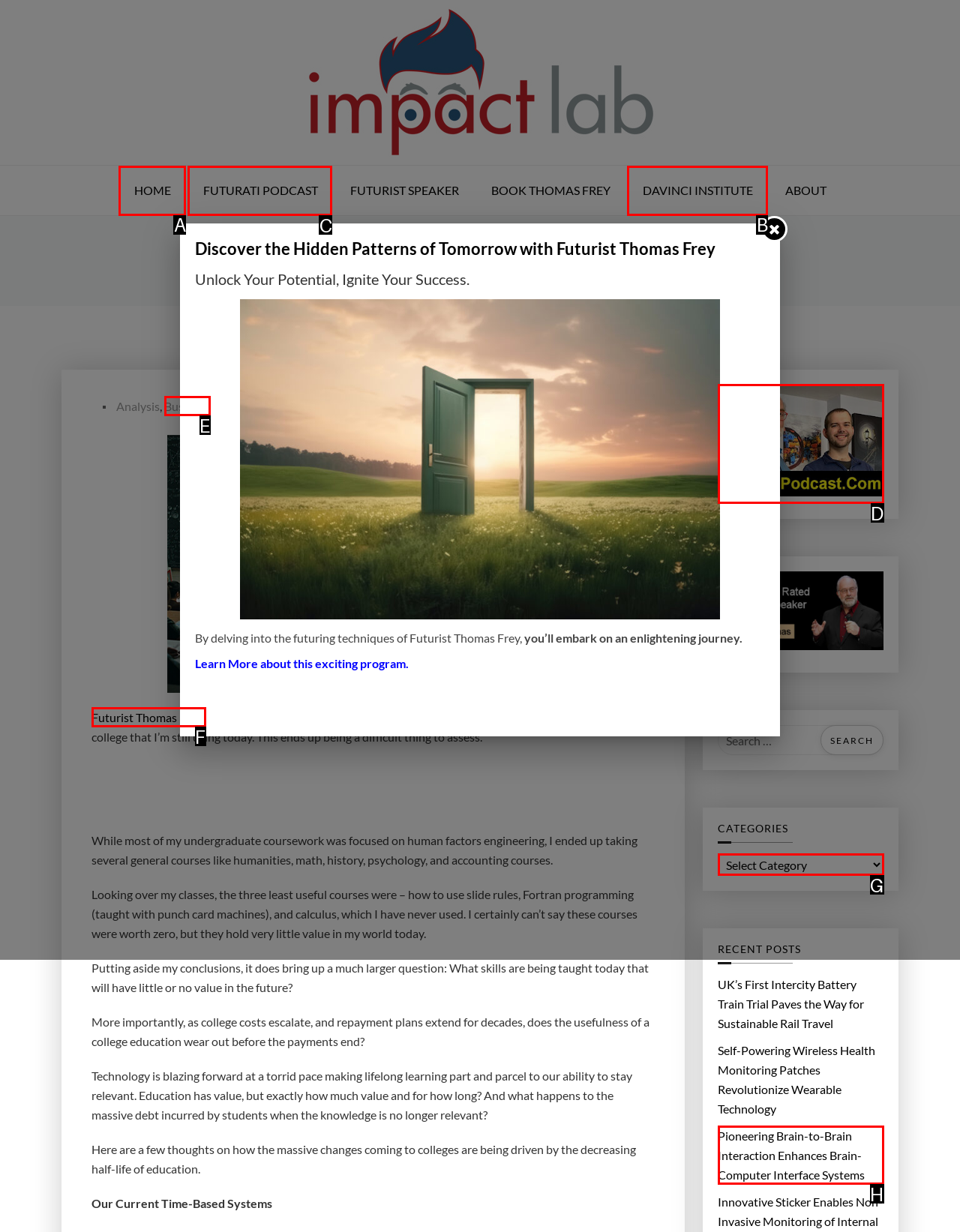Which UI element's letter should be clicked to achieve the task: Click on the 'FUTURATI PODCAST' link
Provide the letter of the correct choice directly.

C